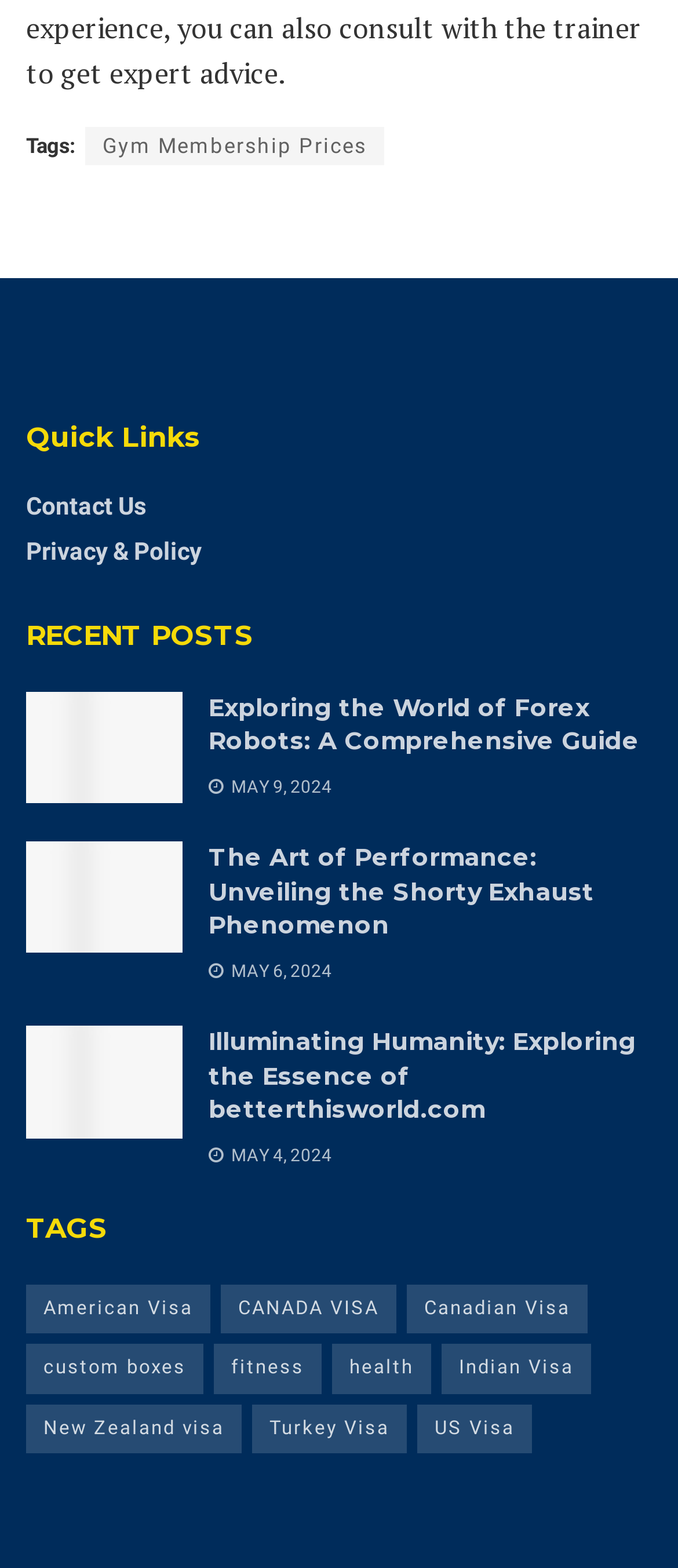Extract the bounding box of the UI element described as: "health".

[0.49, 0.857, 0.636, 0.889]